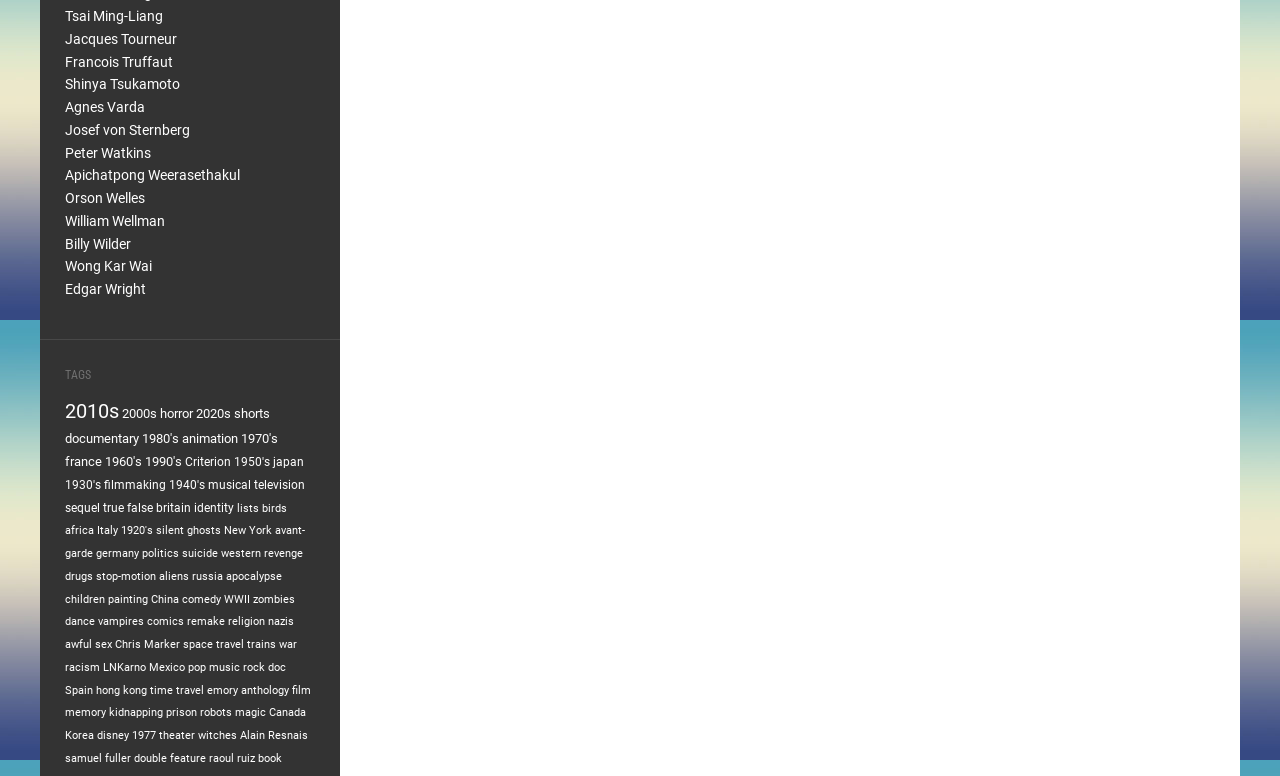Determine the bounding box coordinates of the region to click in order to accomplish the following instruction: "Click the Requirements tab". Provide the coordinates as four float numbers between 0 and 1, specifically [left, top, right, bottom].

None